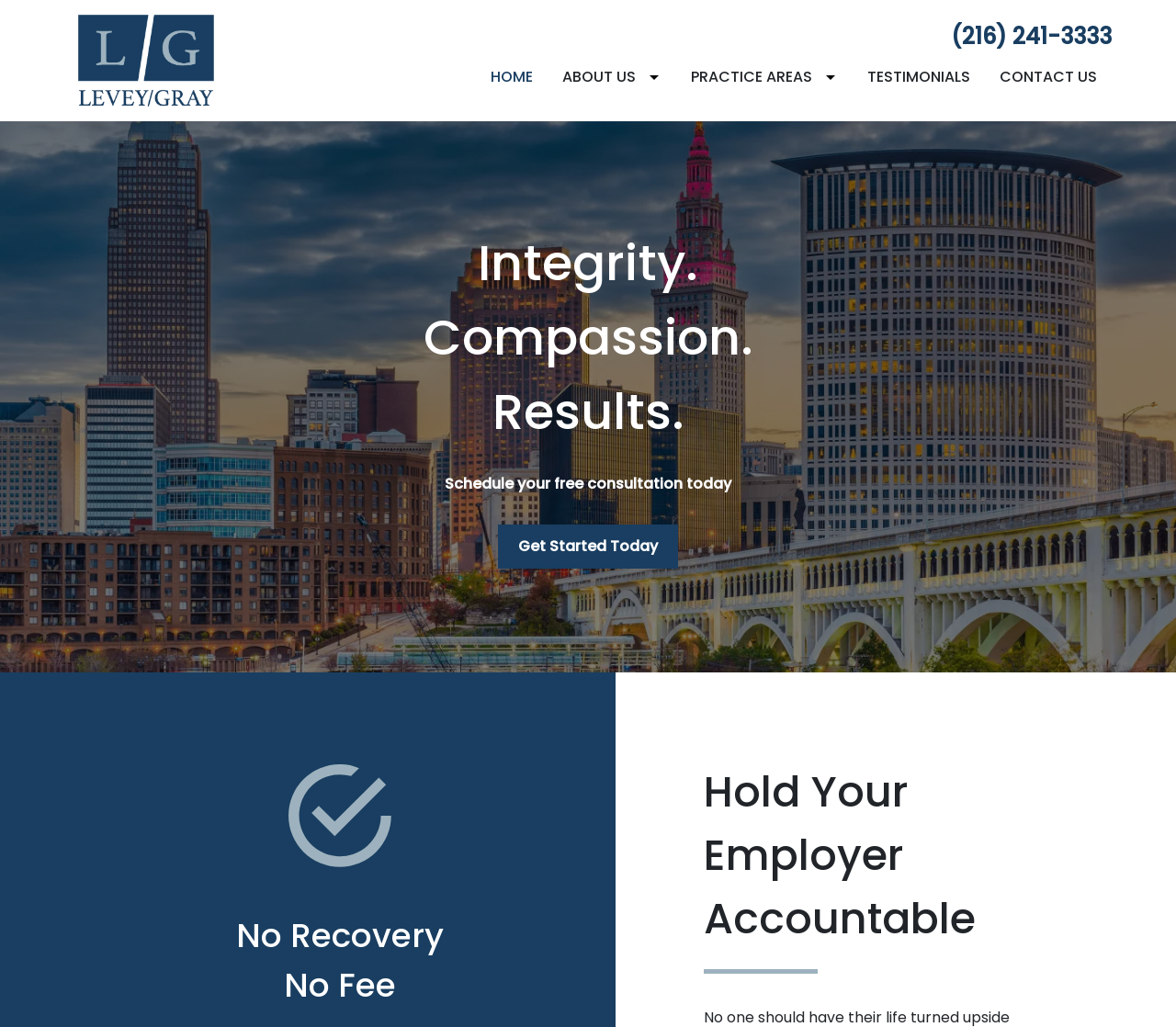Please determine the bounding box coordinates of the element's region to click for the following instruction: "Go to the About Us page".

[0.478, 0.064, 0.541, 0.086]